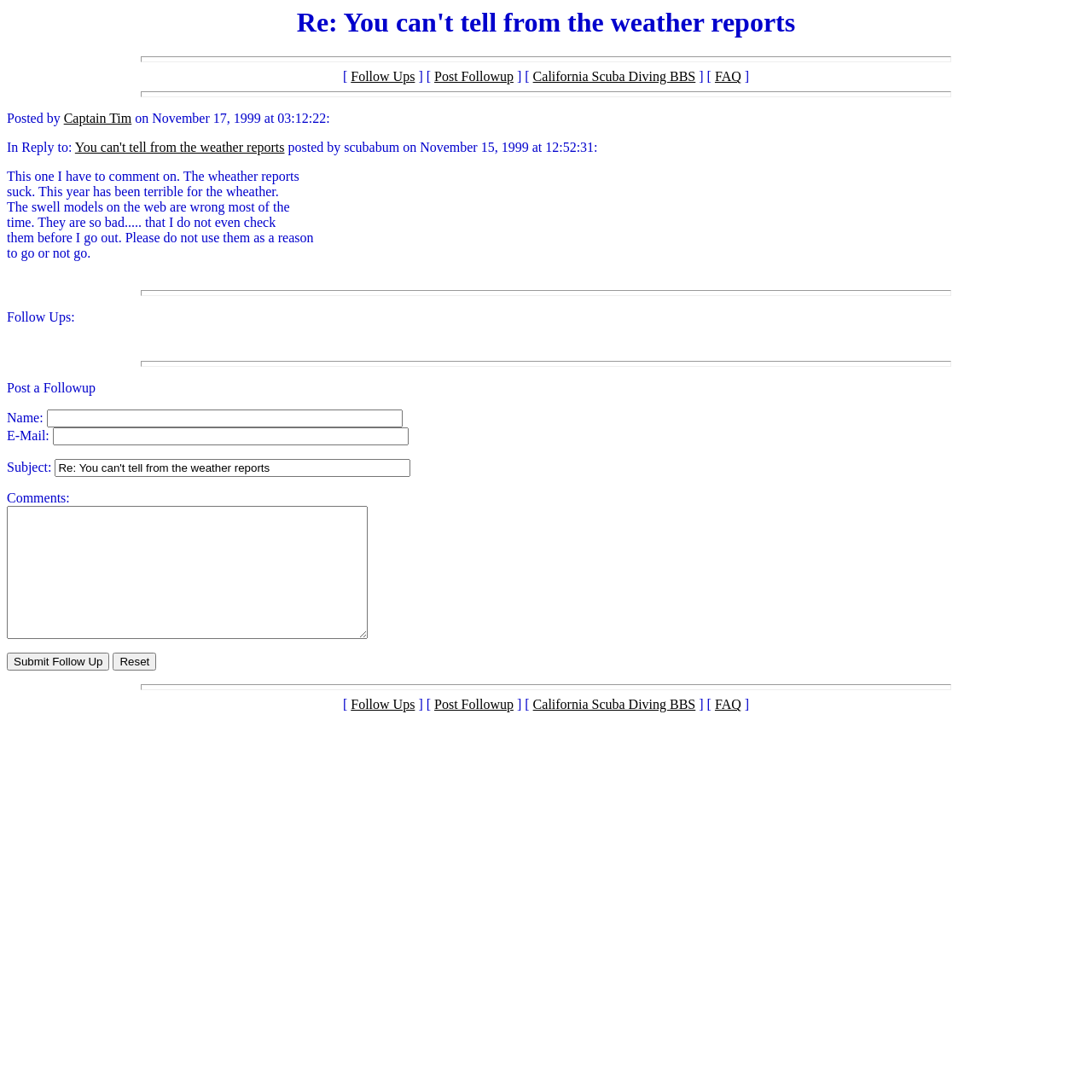Please identify the bounding box coordinates of the element that needs to be clicked to execute the following command: "Click the 'Menu' button". Provide the bounding box using four float numbers between 0 and 1, formatted as [left, top, right, bottom].

None